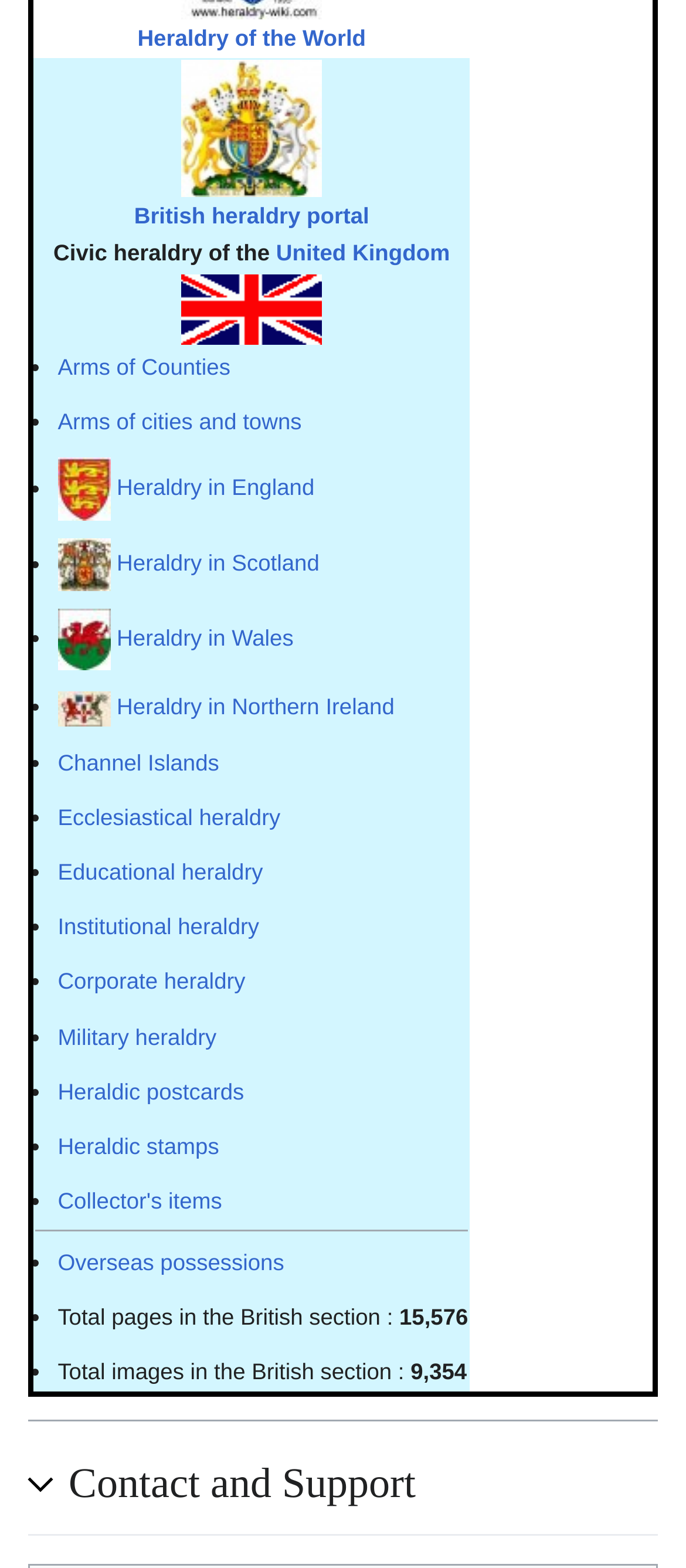Identify the bounding box coordinates of the element to click to follow this instruction: 'Contact and Support'. Ensure the coordinates are four float values between 0 and 1, provided as [left, top, right, bottom].

[0.1, 0.929, 0.959, 0.965]